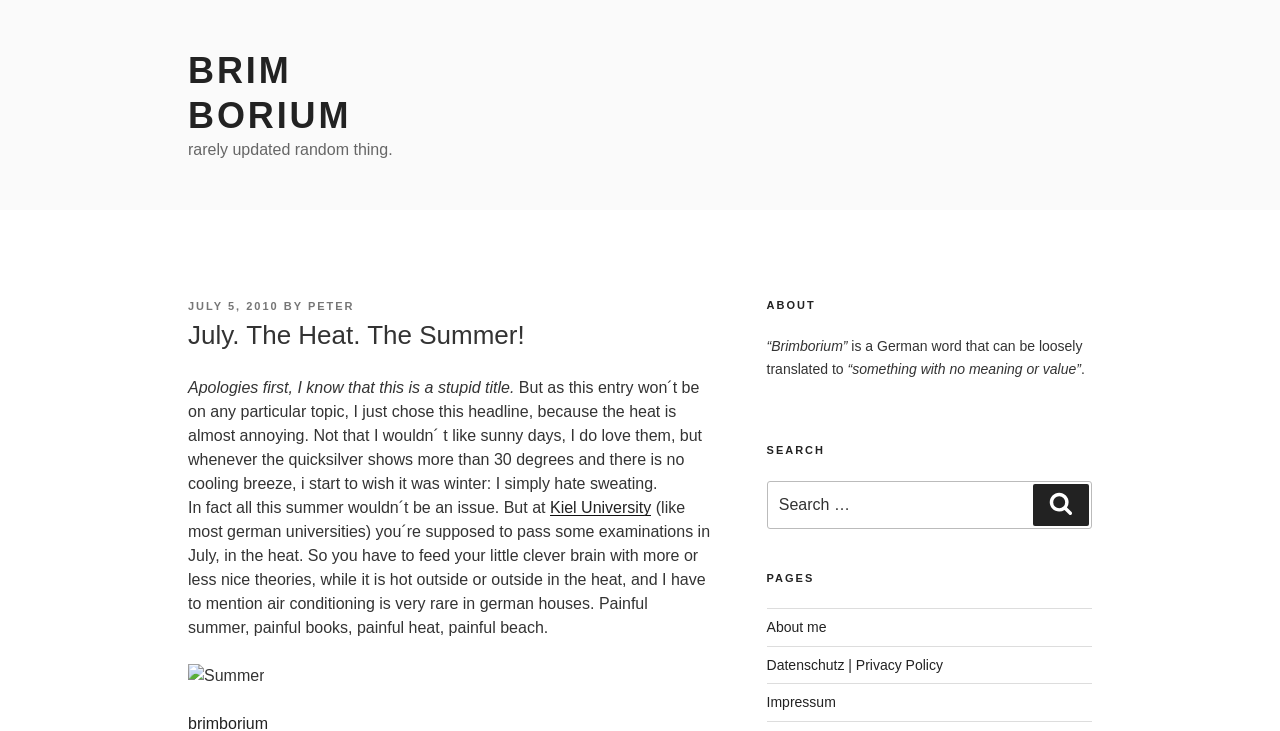Can you find and generate the webpage's heading?

July. The Heat. The Summer!